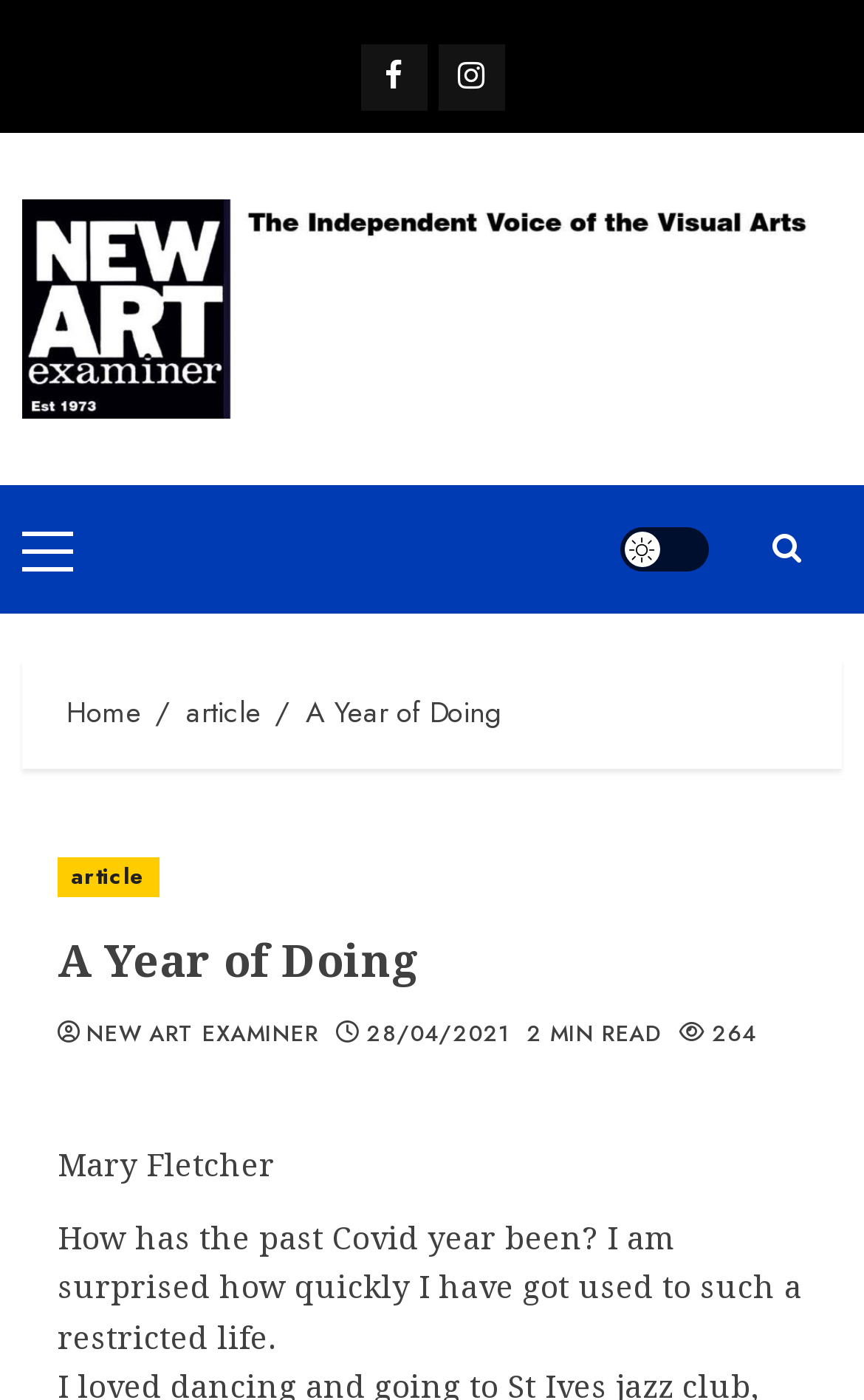Can you pinpoint the bounding box coordinates for the clickable element required for this instruction: "toggle light/dark mode"? The coordinates should be four float numbers between 0 and 1, i.e., [left, top, right, bottom].

[0.718, 0.376, 0.821, 0.408]